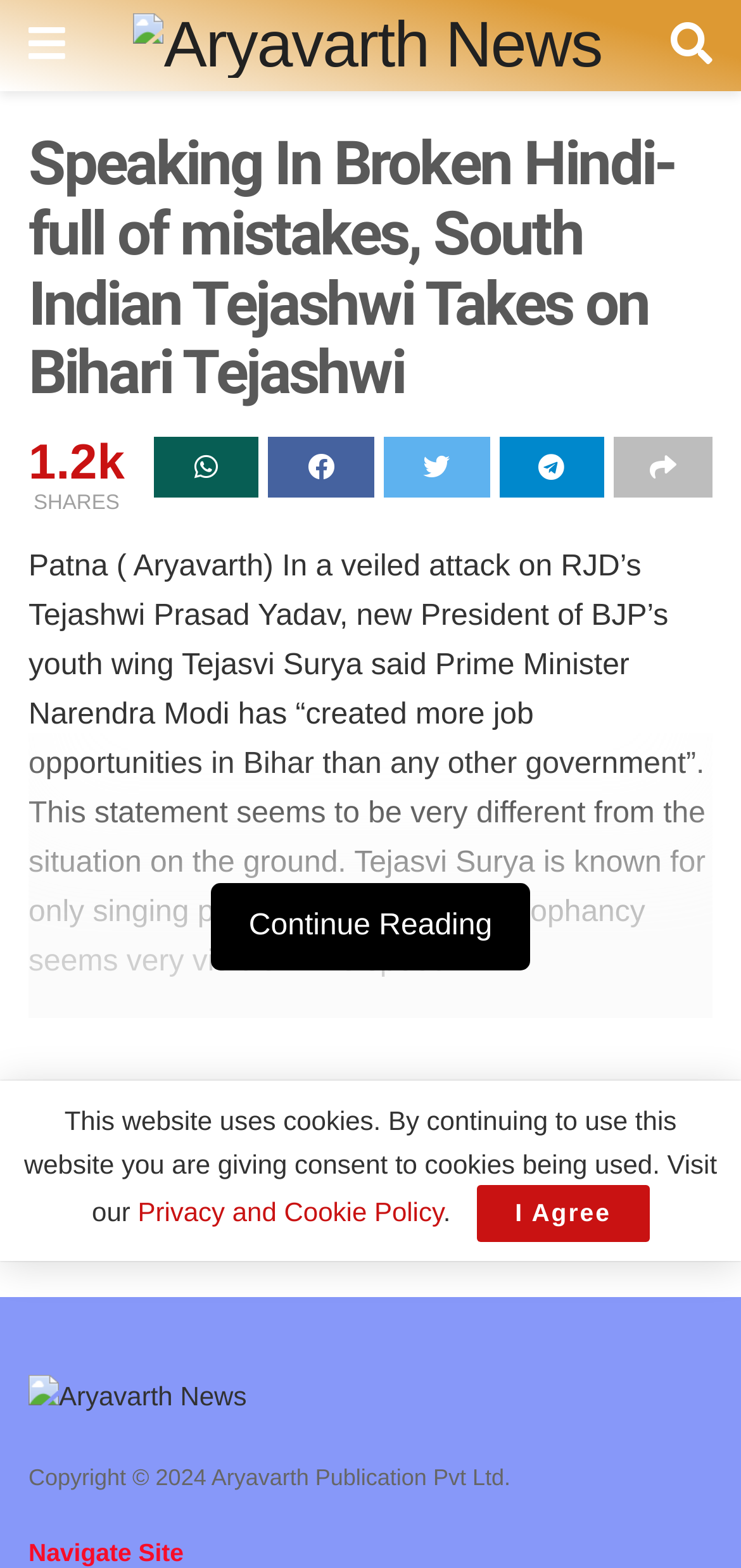Identify the bounding box coordinates for the UI element described as: "Share on Twitter".

[0.518, 0.279, 0.661, 0.318]